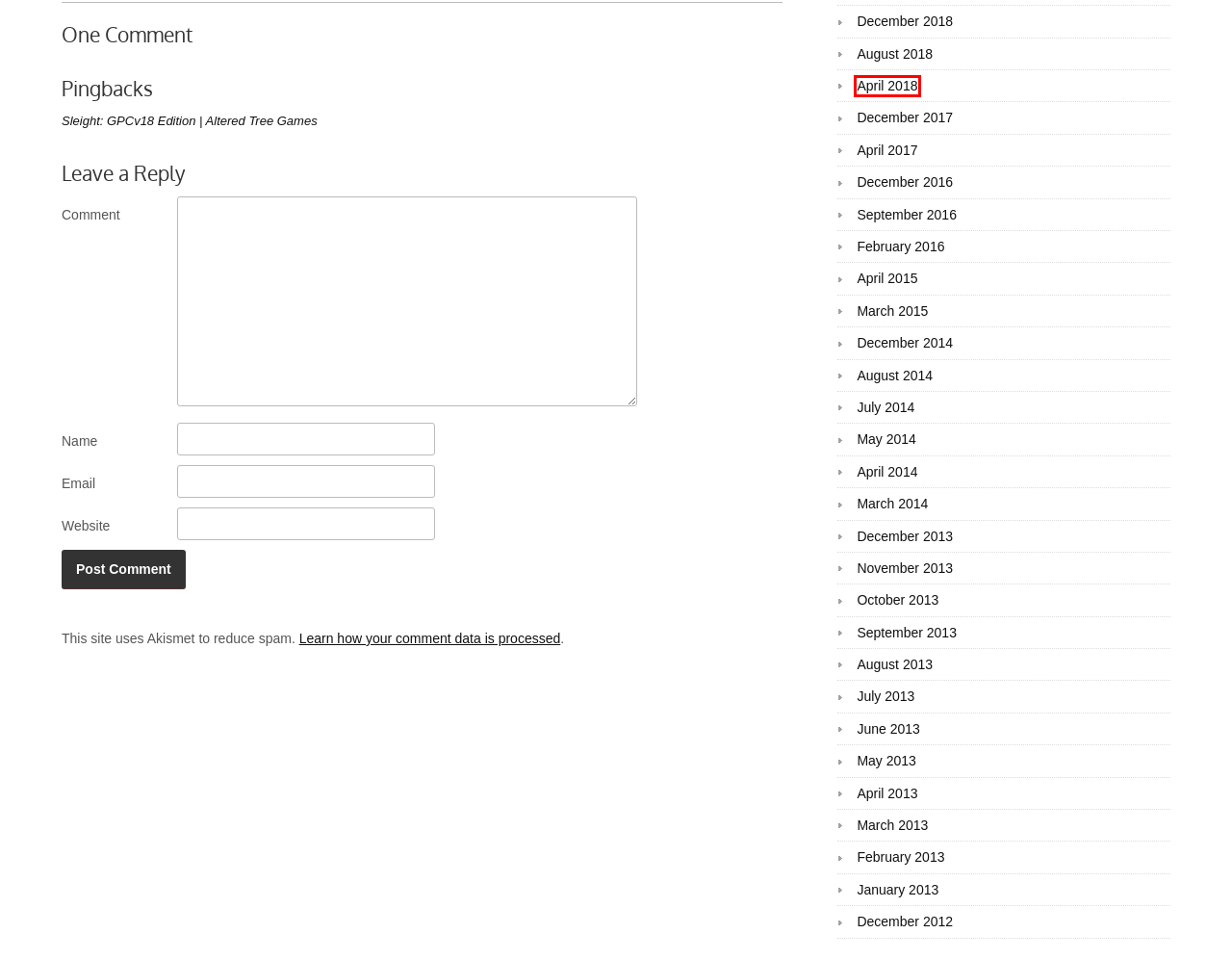Given a webpage screenshot with a UI element marked by a red bounding box, choose the description that best corresponds to the new webpage that will appear after clicking the element. The candidates are:
A. May | 2014 | Altered Tree Games
B. August | 2018 | Altered Tree Games
C. November | 2013 | Altered Tree Games
D. April | 2018 | Altered Tree Games
E. August | 2014 | Altered Tree Games
F. Privacy Policy – Akismet
G. April | 2014 | Altered Tree Games
H. September | 2016 | Altered Tree Games

D